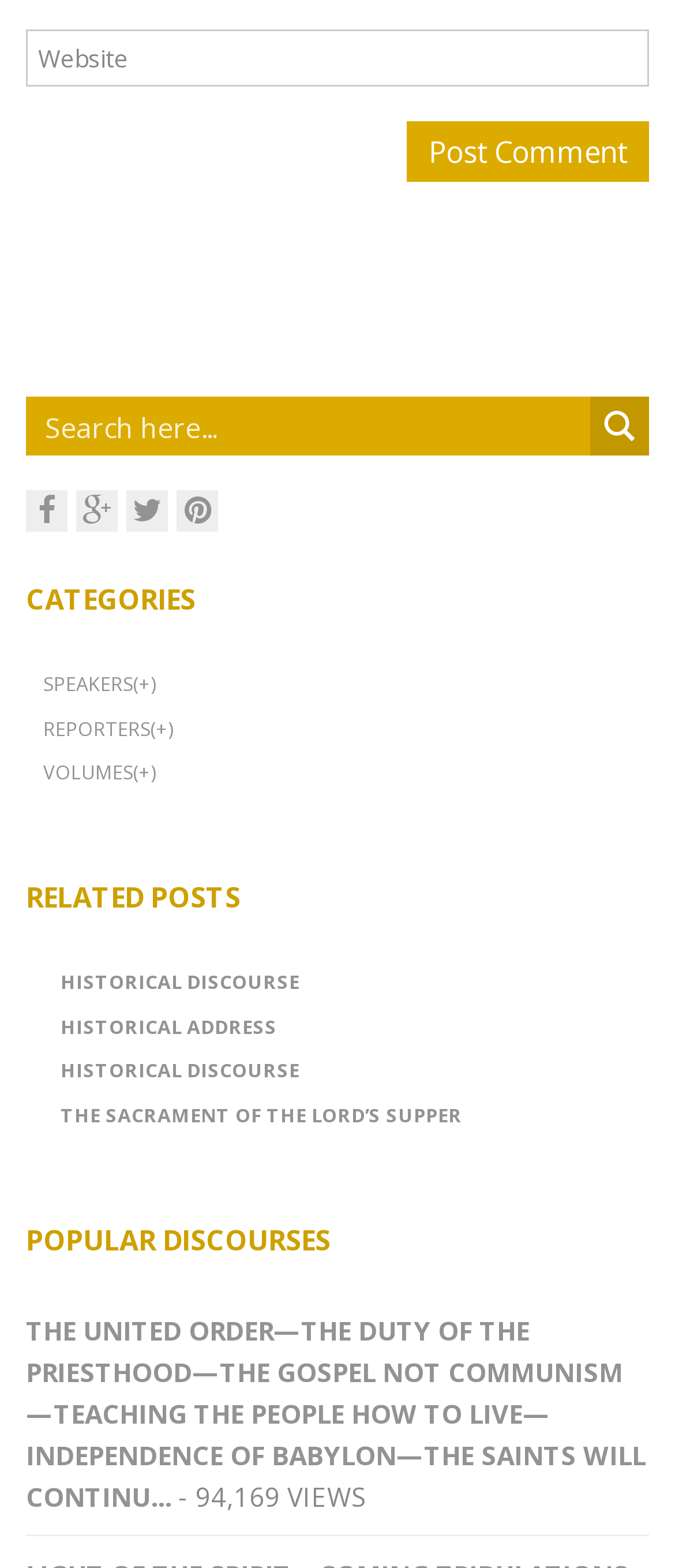Show the bounding box coordinates of the region that should be clicked to follow the instruction: "Explore popular discourses."

[0.038, 0.78, 0.962, 0.802]